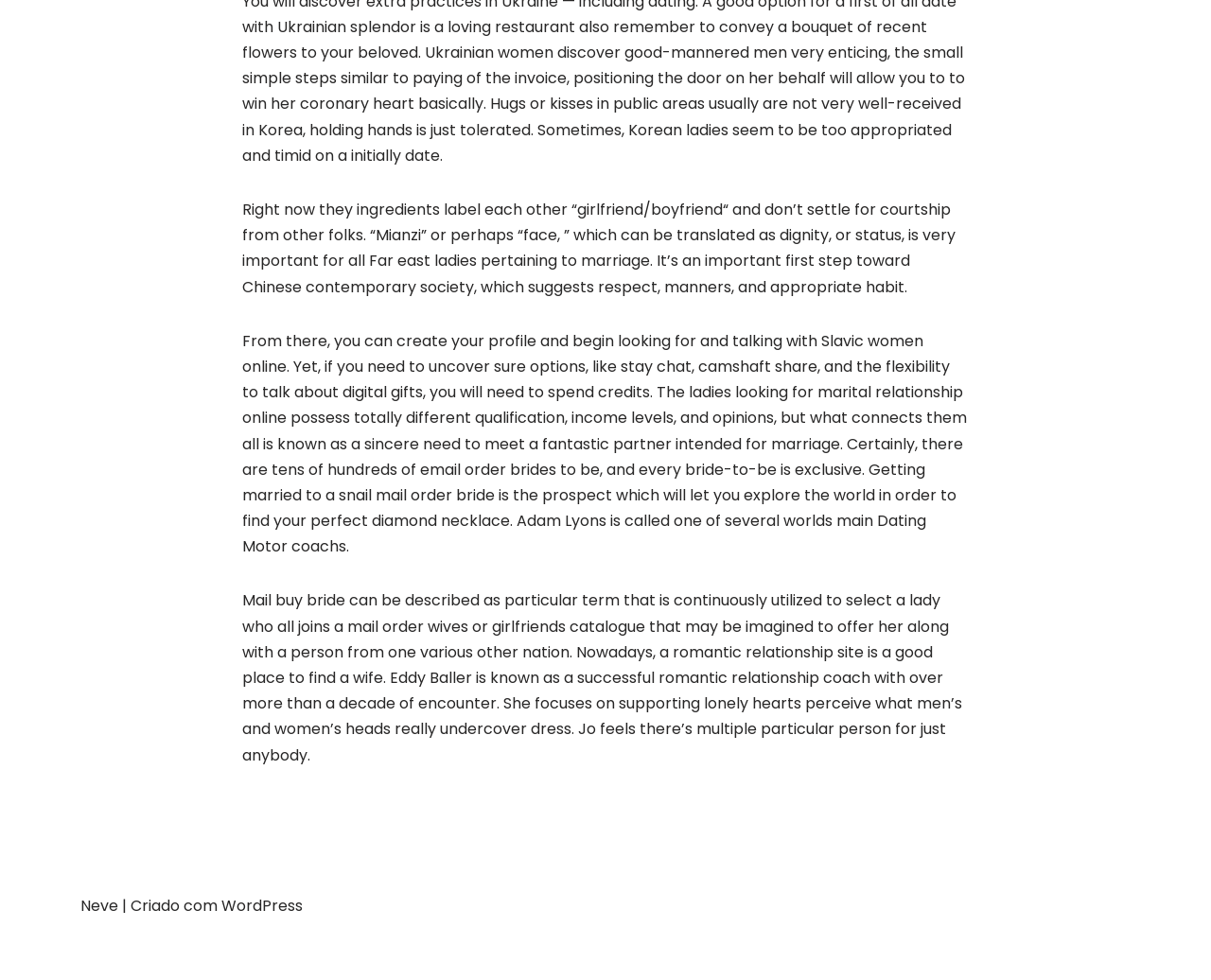Who is Adam Lyons?
Kindly give a detailed and elaborate answer to the question.

According to the StaticText element with the text 'Adam Lyons is called one of the worlds main Dating Motor coachs.', Adam Lyons is a dating coach.